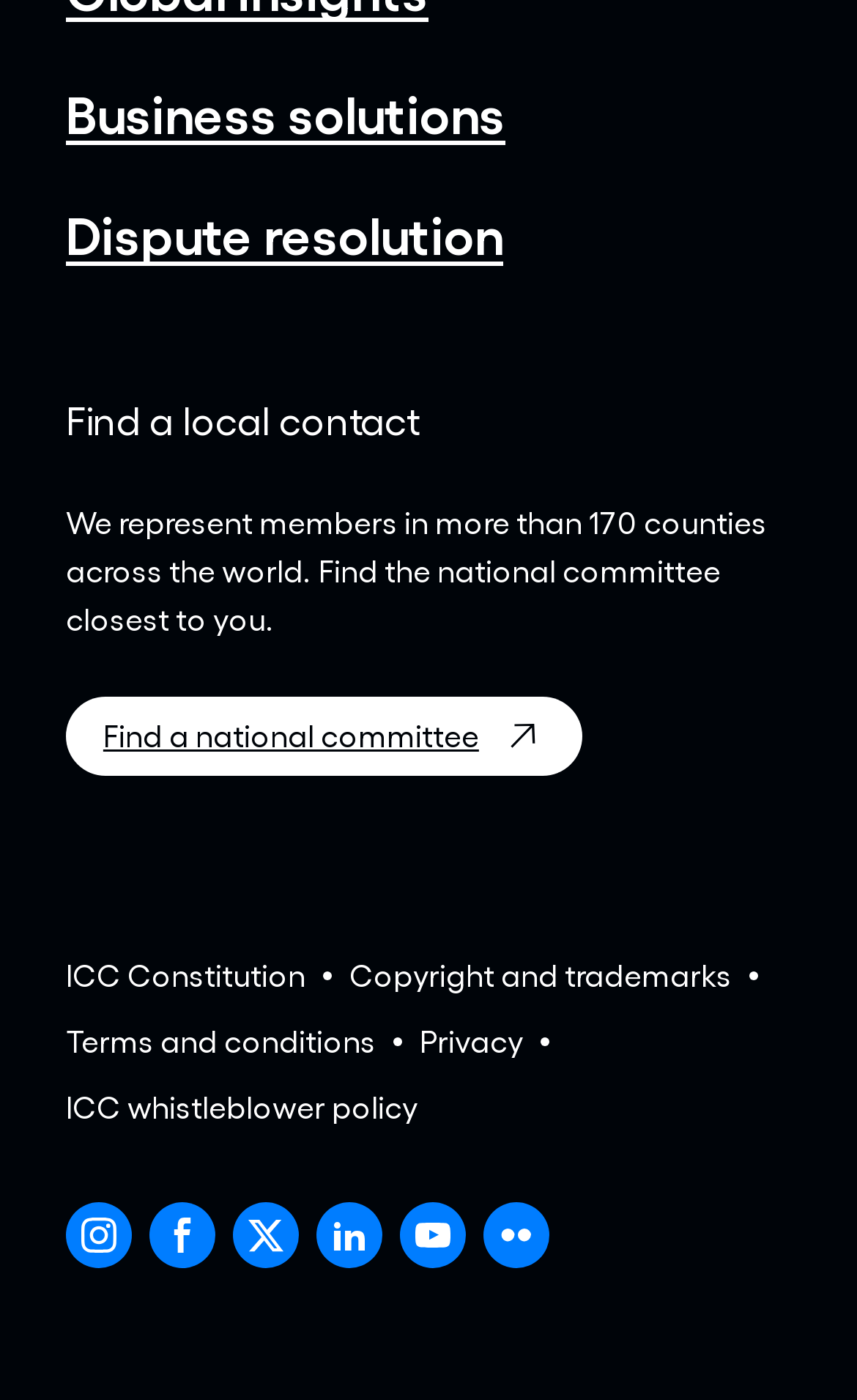Please identify the coordinates of the bounding box that should be clicked to fulfill this instruction: "View business solutions".

[0.077, 0.057, 0.59, 0.103]